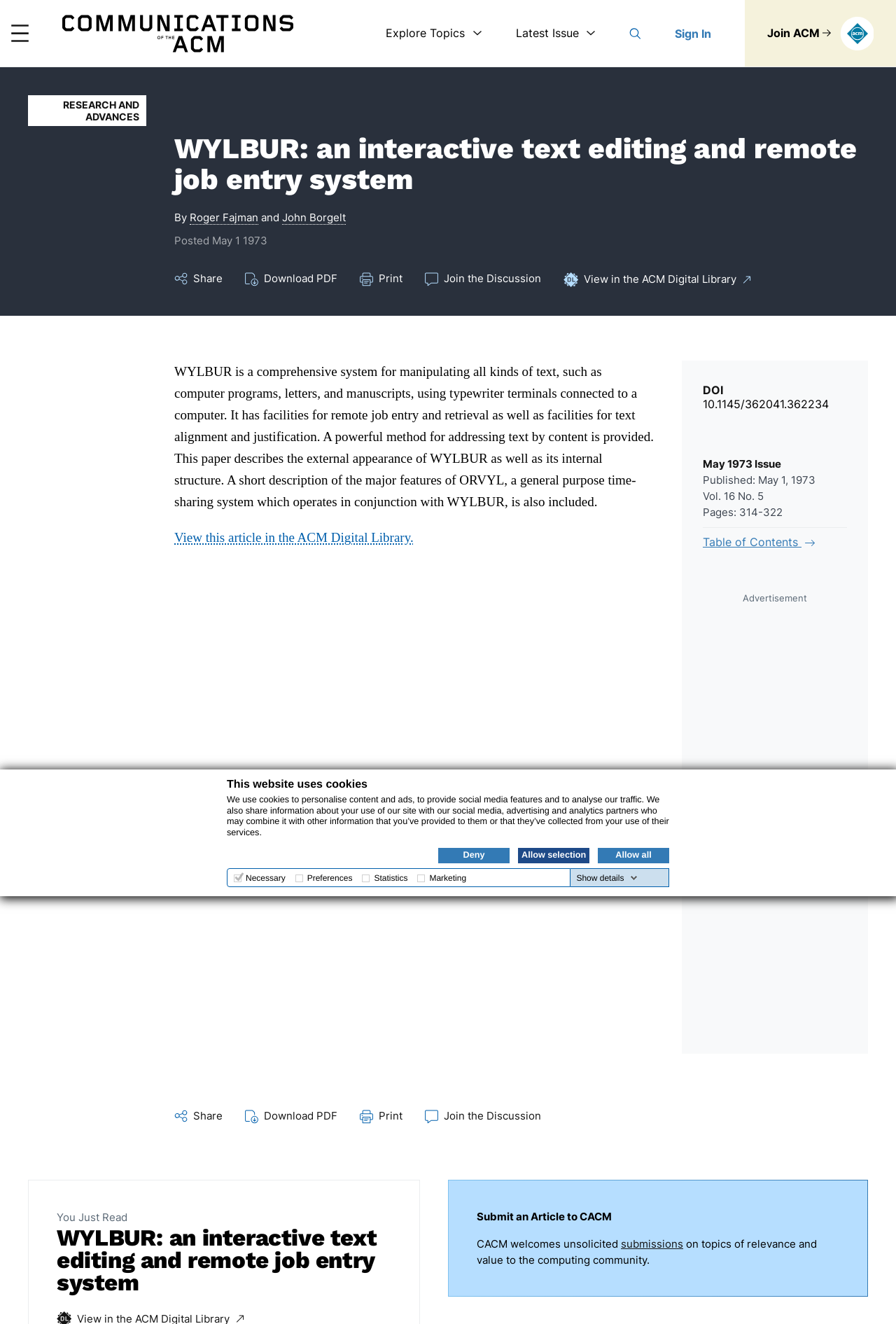What is the title of the article?
Answer the question in a detailed and comprehensive manner.

I found the title of the article by looking at the heading element with the text 'WYLBUR: an interactive text editing and remote job entry system' which is located in the main content area of the webpage.